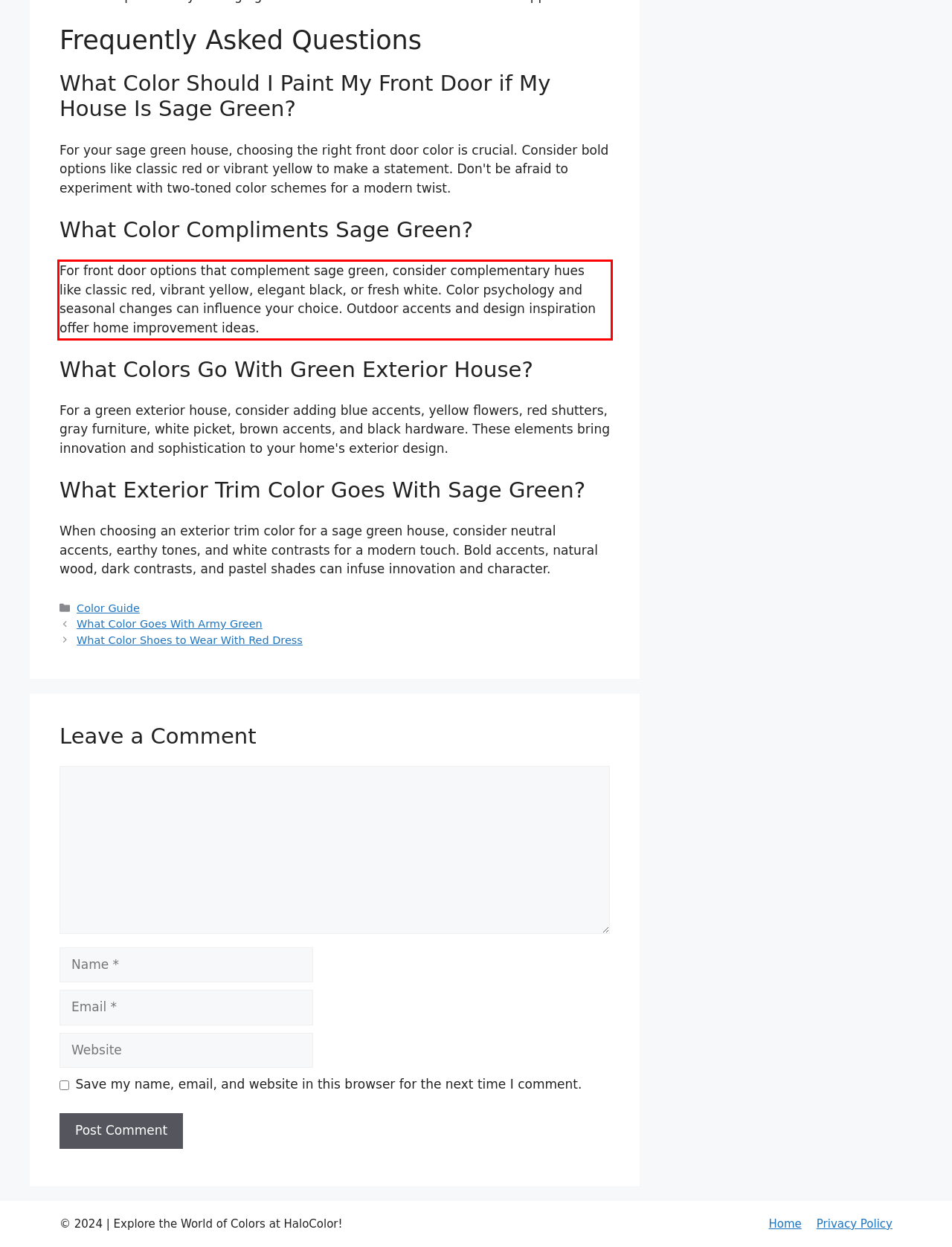View the screenshot of the webpage and identify the UI element surrounded by a red bounding box. Extract the text contained within this red bounding box.

For front door options that complement sage green, consider complementary hues like classic red, vibrant yellow, elegant black, or fresh white. Color psychology and seasonal changes can influence your choice. Outdoor accents and design inspiration offer home improvement ideas.